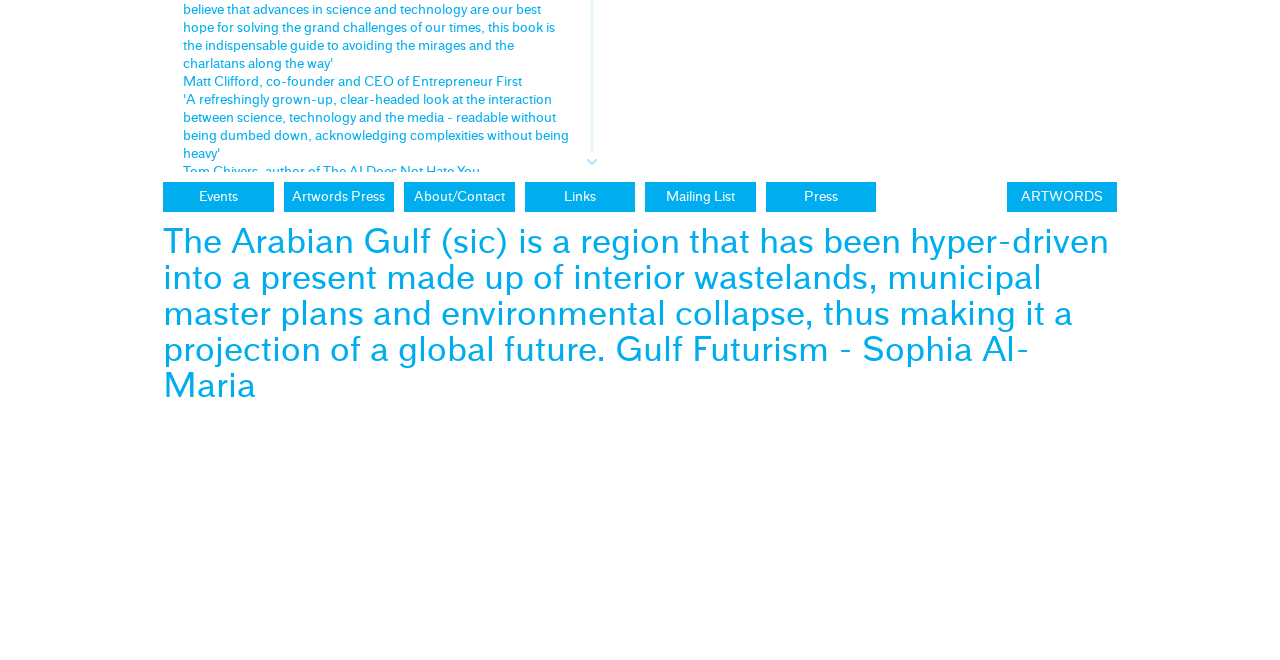Determine the bounding box coordinates for the UI element described. Format the coordinates as (top-left x, top-left y, bottom-right x, bottom-right y) and ensure all values are between 0 and 1. Element description: click here

[0.315, 0.932, 0.359, 0.956]